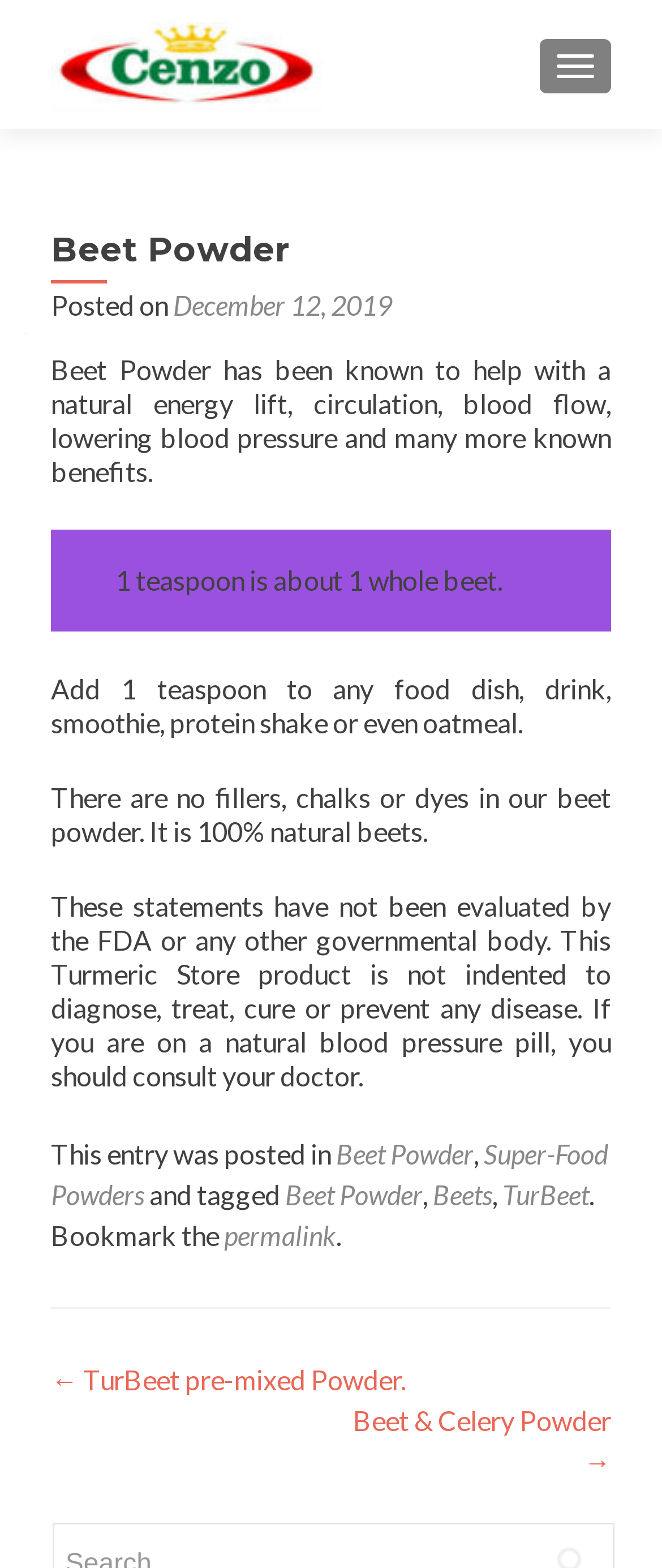Identify the bounding box coordinates of the region that needs to be clicked to carry out this instruction: "Visit the Cenzo homepage". Provide these coordinates as four float numbers ranging from 0 to 1, i.e., [left, top, right, bottom].

[0.077, 0.028, 0.487, 0.052]